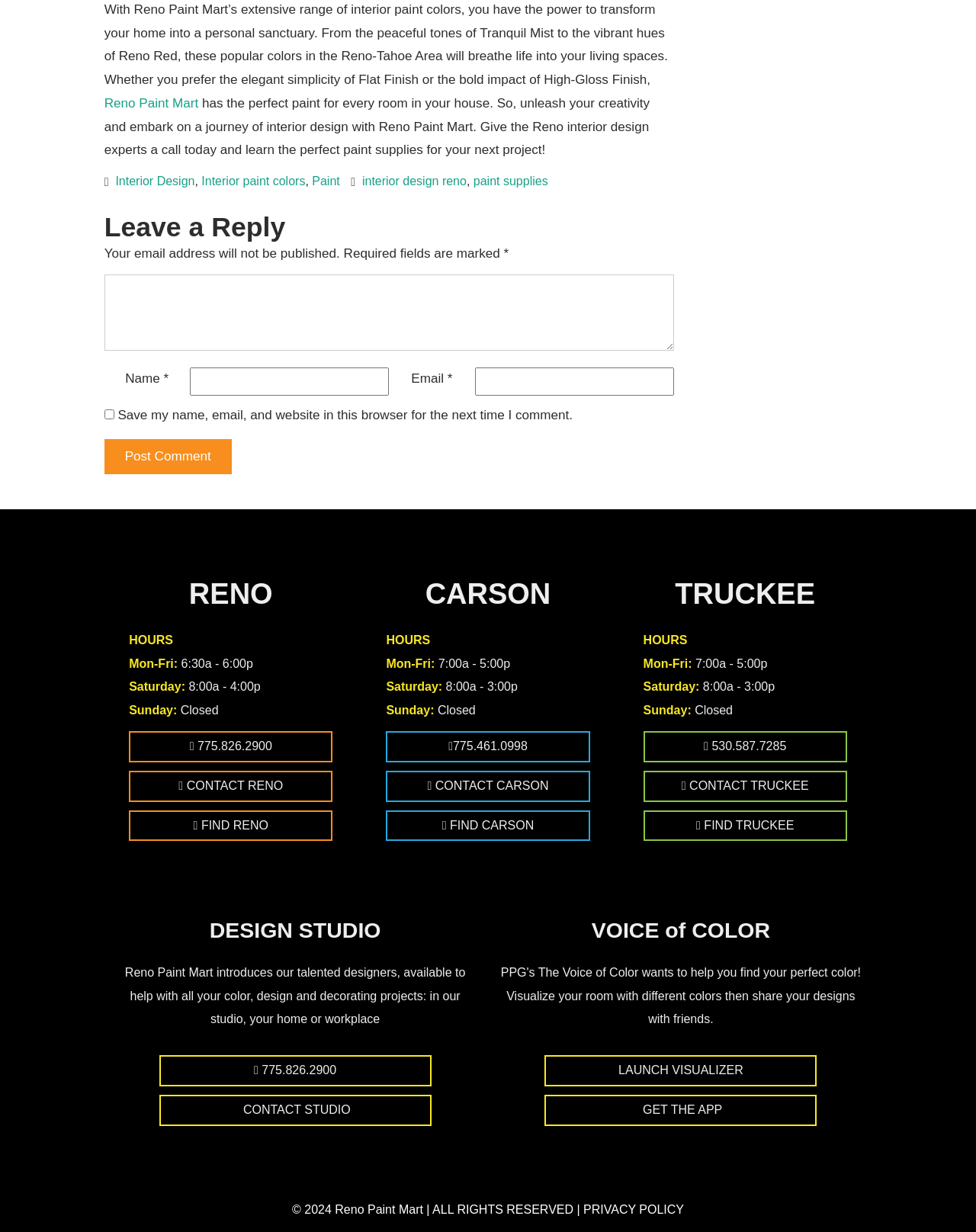Please identify the bounding box coordinates of the area that needs to be clicked to follow this instruction: "Click on the 'Post Comment' button".

[0.107, 0.357, 0.237, 0.385]